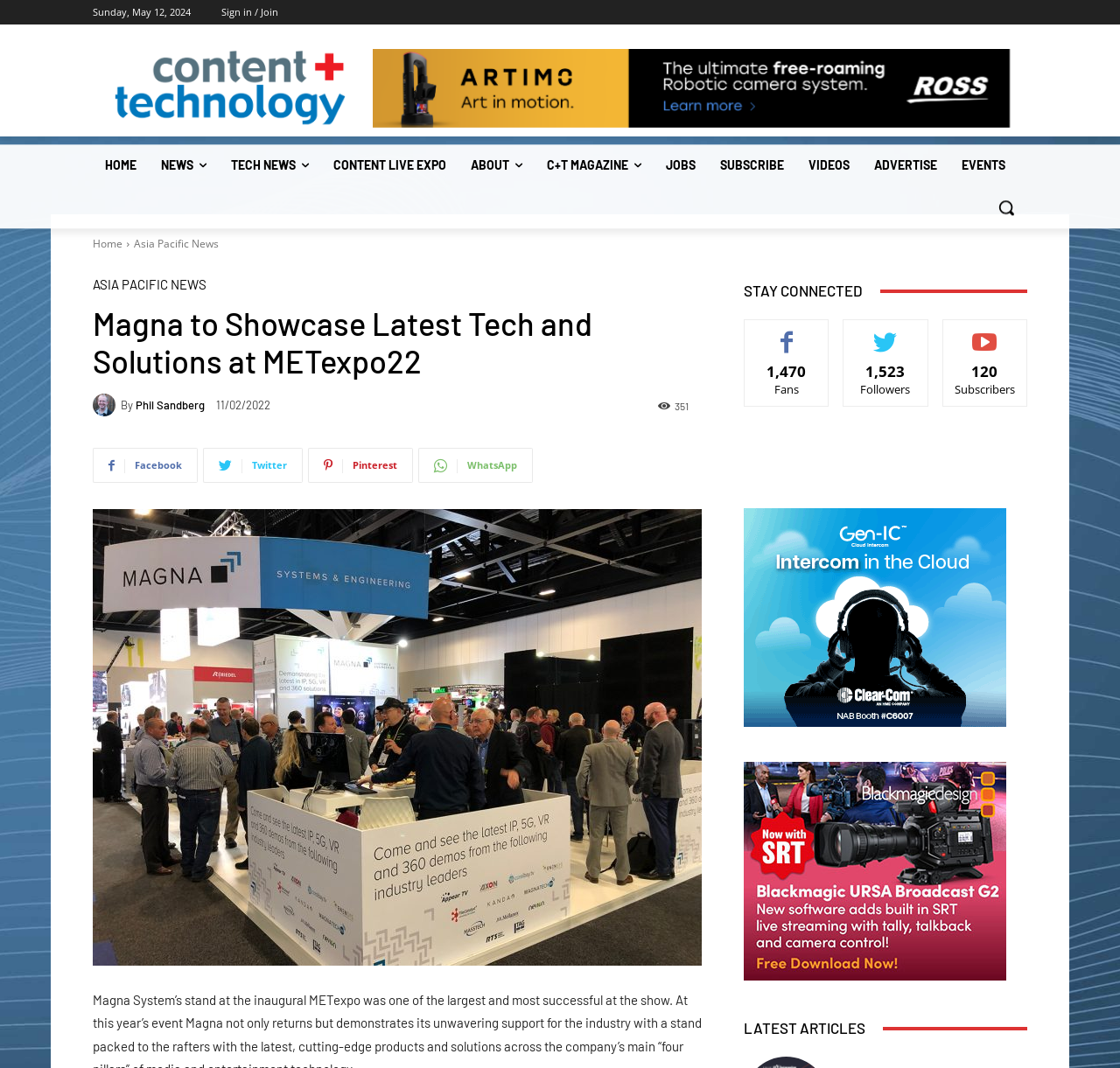Use the details in the image to answer the question thoroughly: 
What is the date of the article?

I found the date of the article by looking at the time element below the author's name, which is '11/02/2022'.